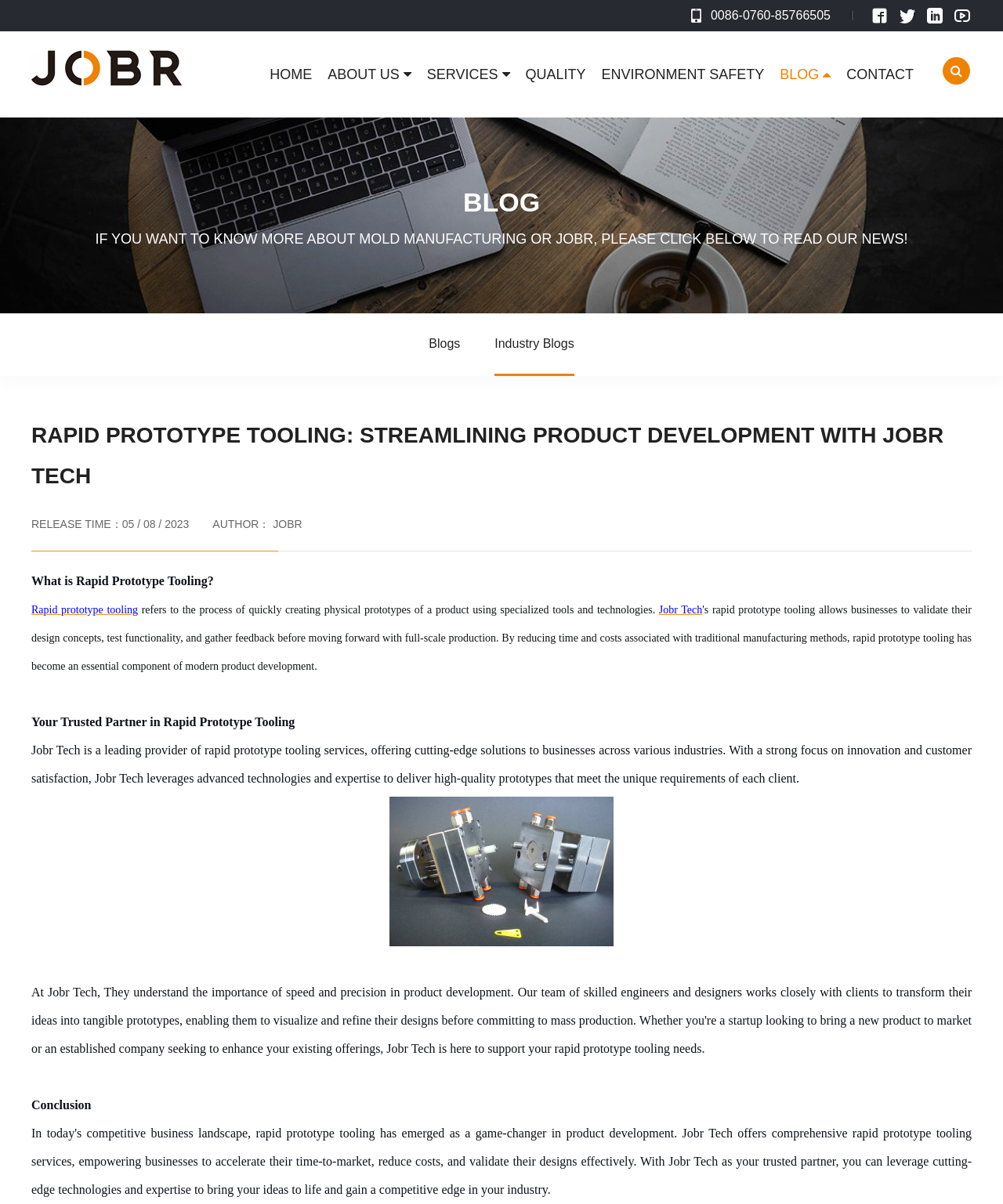What is the main topic of this webpage?
Look at the screenshot and provide an in-depth answer.

The main topic of this webpage is Rapid Prototype Tooling, which is indicated by the heading 'RAPID PROTOTYPE TOOLING: STREAMLINING PRODUCT DEVELOPMENT WITH JOBR TECH'.